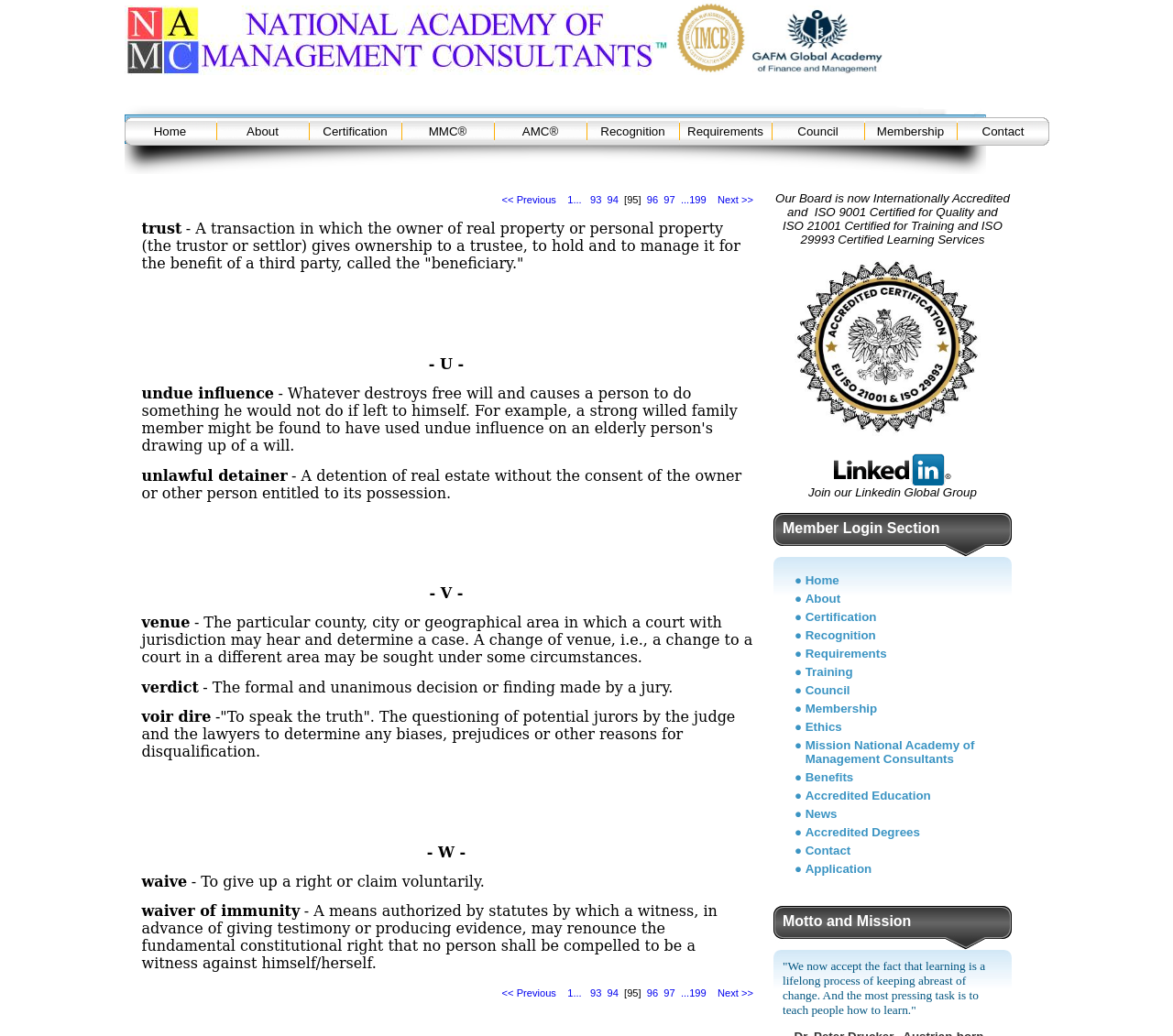Extract the bounding box of the UI element described as: "Council".

[0.658, 0.12, 0.736, 0.134]